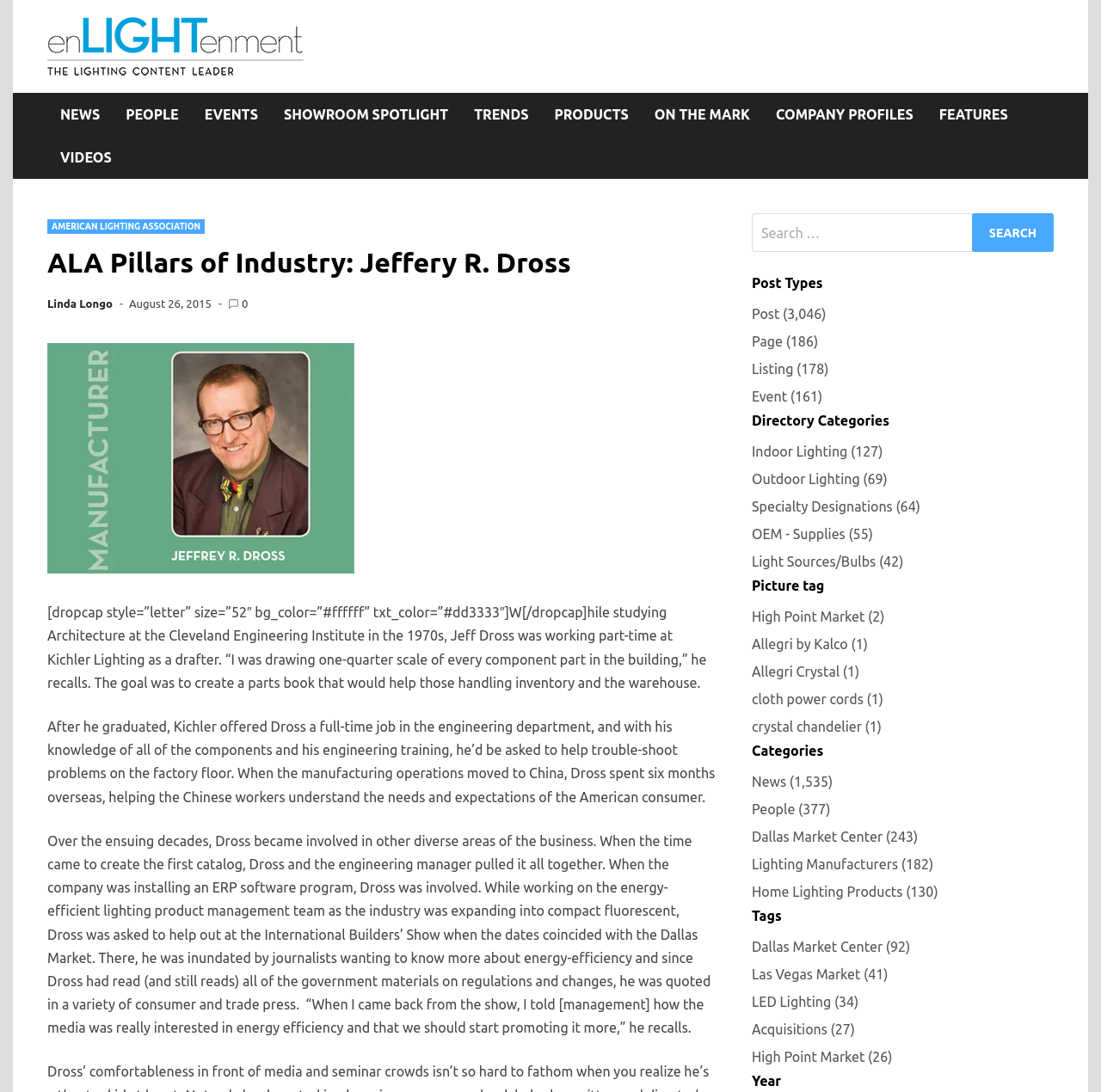Give a one-word or short-phrase answer to the following question: 
What is the purpose of the search bar on the webpage?

To search for content on the website